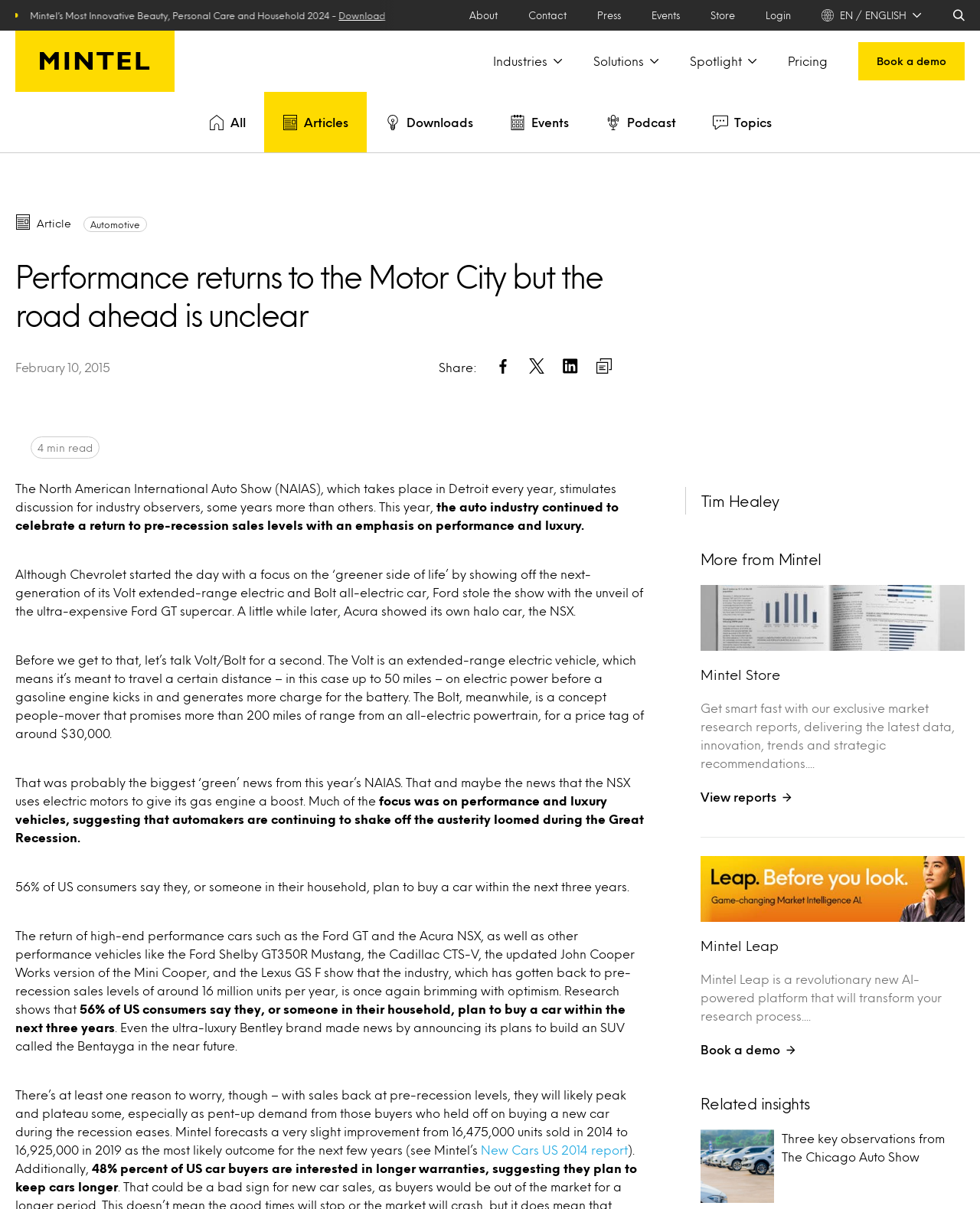Examine the screenshot and answer the question in as much detail as possible: What is the name of the electric car mentioned in the article?

The article mentions the Volt as an extended-range electric vehicle, which is a type of car that can travel a certain distance on electric power before a gasoline engine kicks in and generates more charge for the battery.